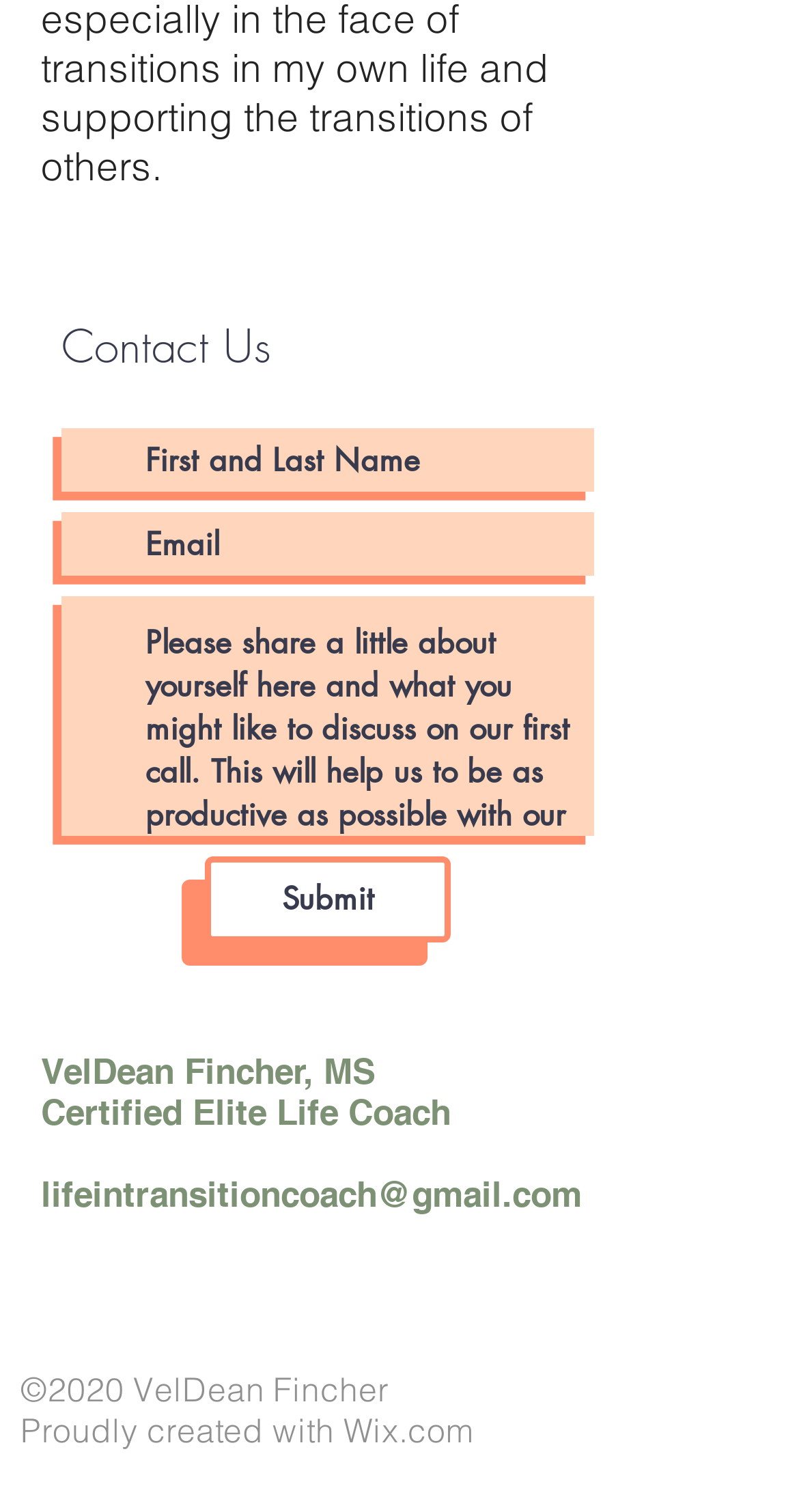Determine the bounding box coordinates for the clickable element required to fulfill the instruction: "Enter your email". Provide the coordinates as four float numbers between 0 and 1, i.e., [left, top, right, bottom].

[0.077, 0.338, 0.744, 0.38]